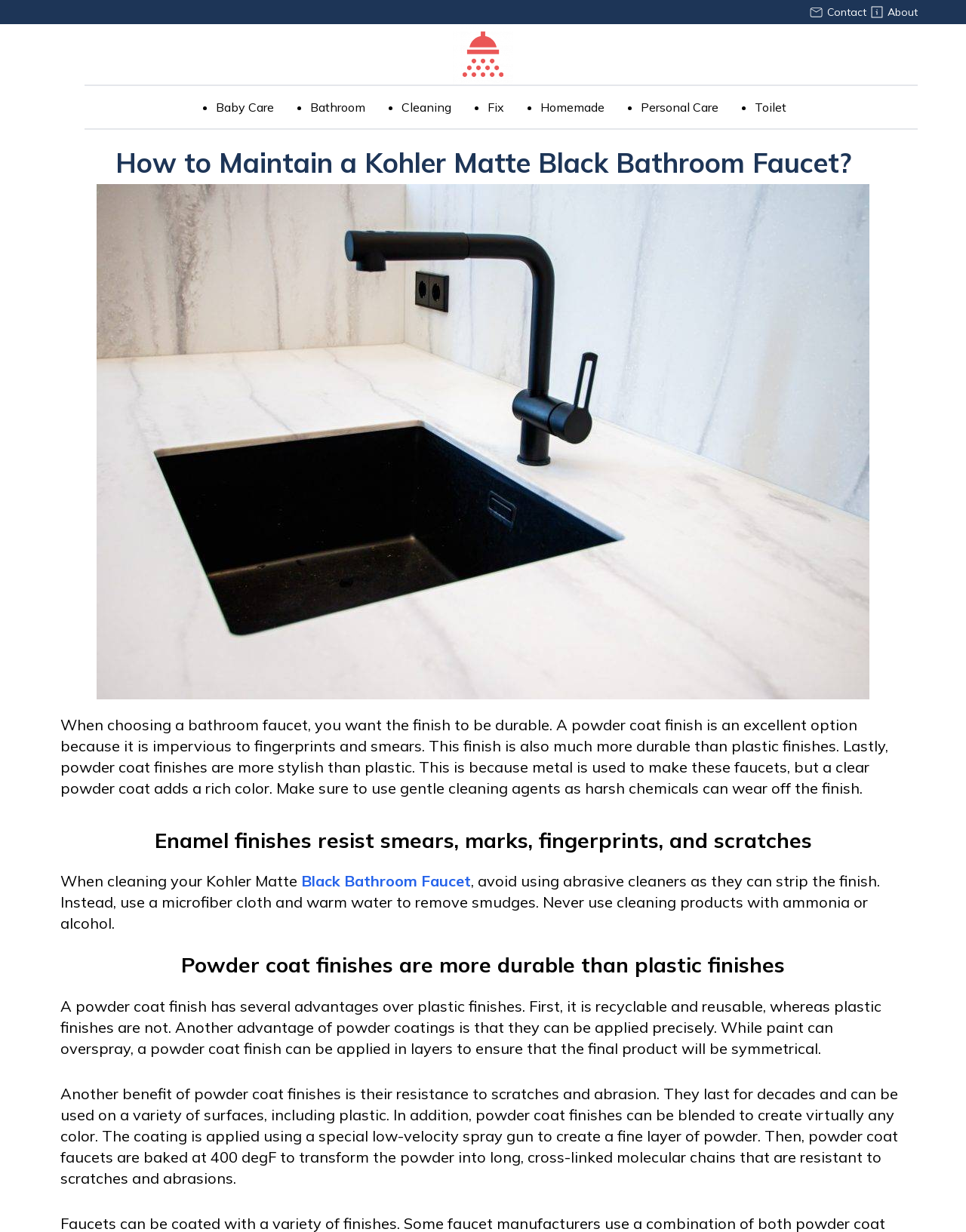Offer a meticulous description of the webpage's structure and content.

The webpage is about maintaining a Kohler Matte Black Bathroom Faucet. At the top, there is a logo on the left and three links, "Contact", "About", and "logo", on the right. Below the logo, there is a list of categories, including "Baby Care", "Bathroom", "Cleaning", "Fix", "Homemade", "Personal Care", and "Toilet", each with a bullet point.

The main content of the webpage is divided into sections, each with a heading. The first section has a heading "How to Maintain a Kohler Matte Black Bathroom Faucet?" and a paragraph of text that explains the benefits of a powder coat finish, including its durability and resistance to fingerprints and smears.

The next section has a heading "Enamel finishes resist smears, marks, fingerprints, and scratches" and a paragraph of text that provides tips on cleaning the faucet, including avoiding abrasive cleaners and using a microfiber cloth and warm water.

The third section has a heading "Powder coat finishes are more durable than plastic finishes" and a long paragraph of text that explains the advantages of powder coat finishes, including their recyclability, precision application, resistance to scratches and abrasion, and ability to be blended to create any color.

Throughout the webpage, there are no images except for the logo at the top. The text is organized in a clear and readable format, with headings and paragraphs that make it easy to follow.